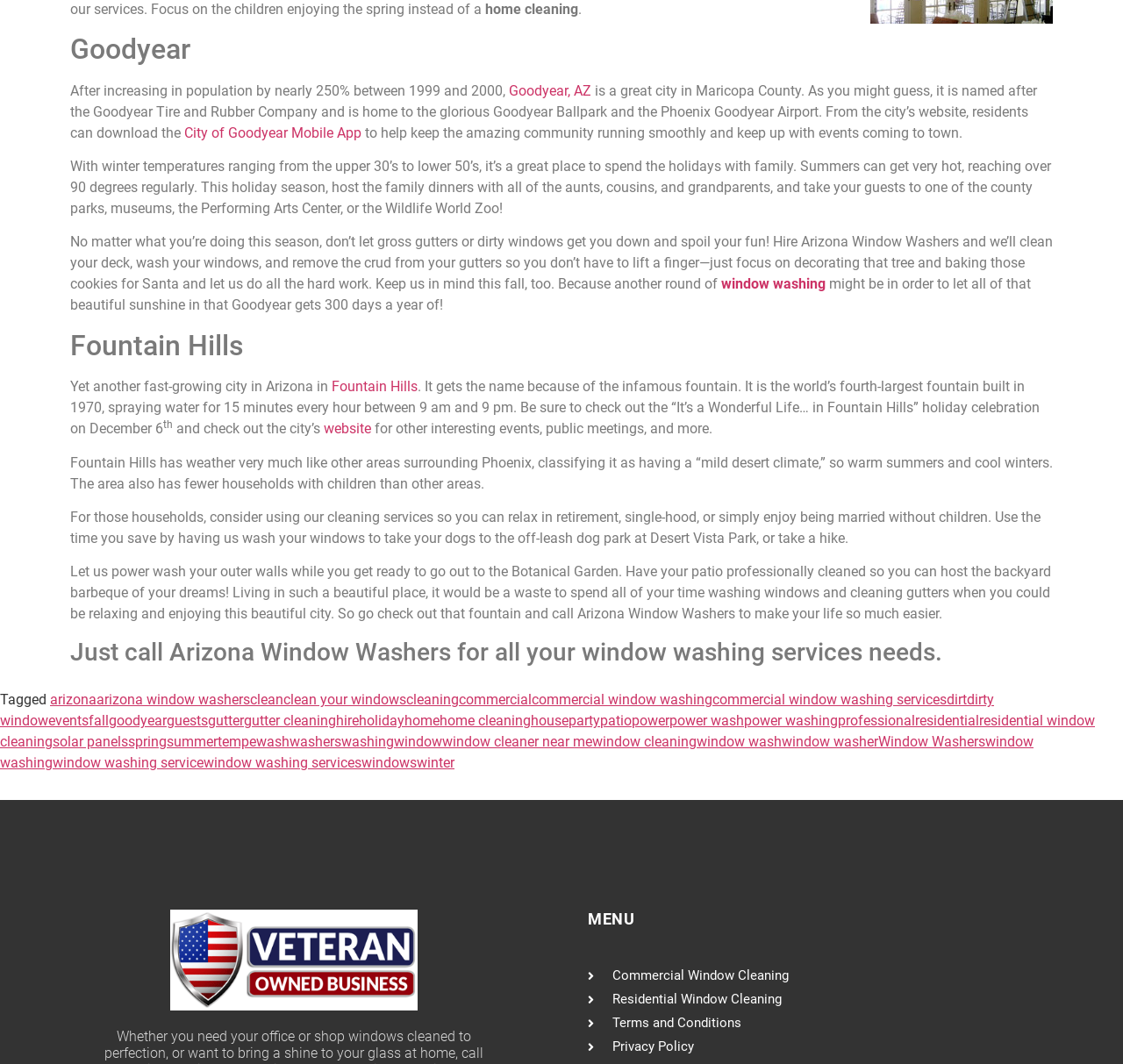What is the weather like in Goodyear during winter?
Using the picture, provide a one-word or short phrase answer.

Cold